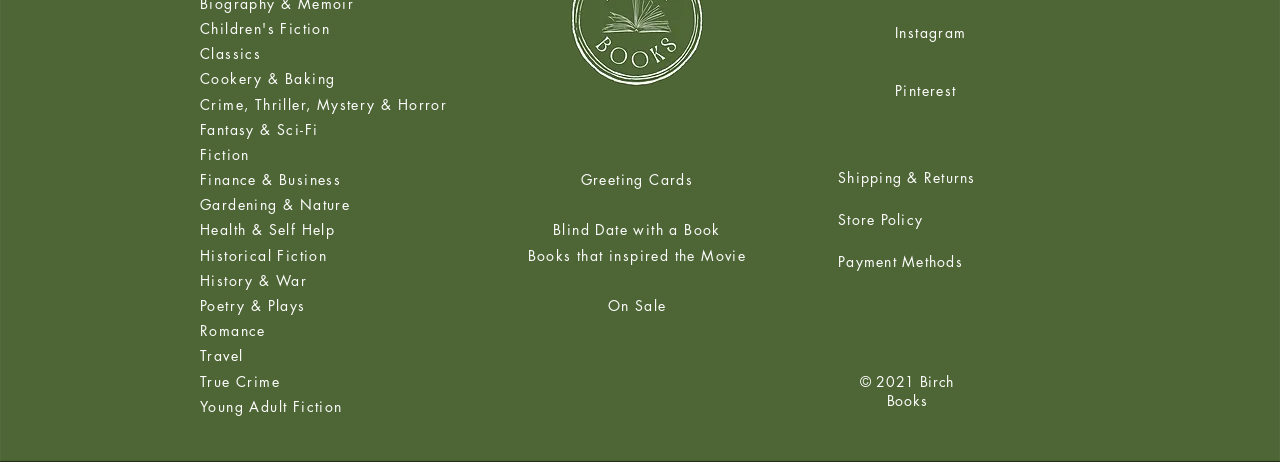Please identify the bounding box coordinates of the clickable element to fulfill the following instruction: "Check out Blind Date with a Book". The coordinates should be four float numbers between 0 and 1, i.e., [left, top, right, bottom].

[0.432, 0.477, 0.563, 0.518]